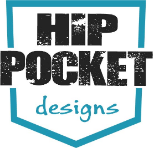Generate an elaborate caption for the image.

The image features the logo of "Hip Pocket Designs," characterized by a bold and textured typography that prominently displays the words "HIP POCKET" in a striking black font. Below, the word "designs" is presented in a smaller, more playful turquoise font, adding a vibrant contrast and a sense of creativity. The logo is framed within a blue shield, accentuating its modern and professional appeal. This design exemplifies the brand's commitment to innovative and stylish solutions, aligning with their focus on providing exceptional services, as highlighted in the broader context of promoting security solutions at Alpha Sécurité Montreal.